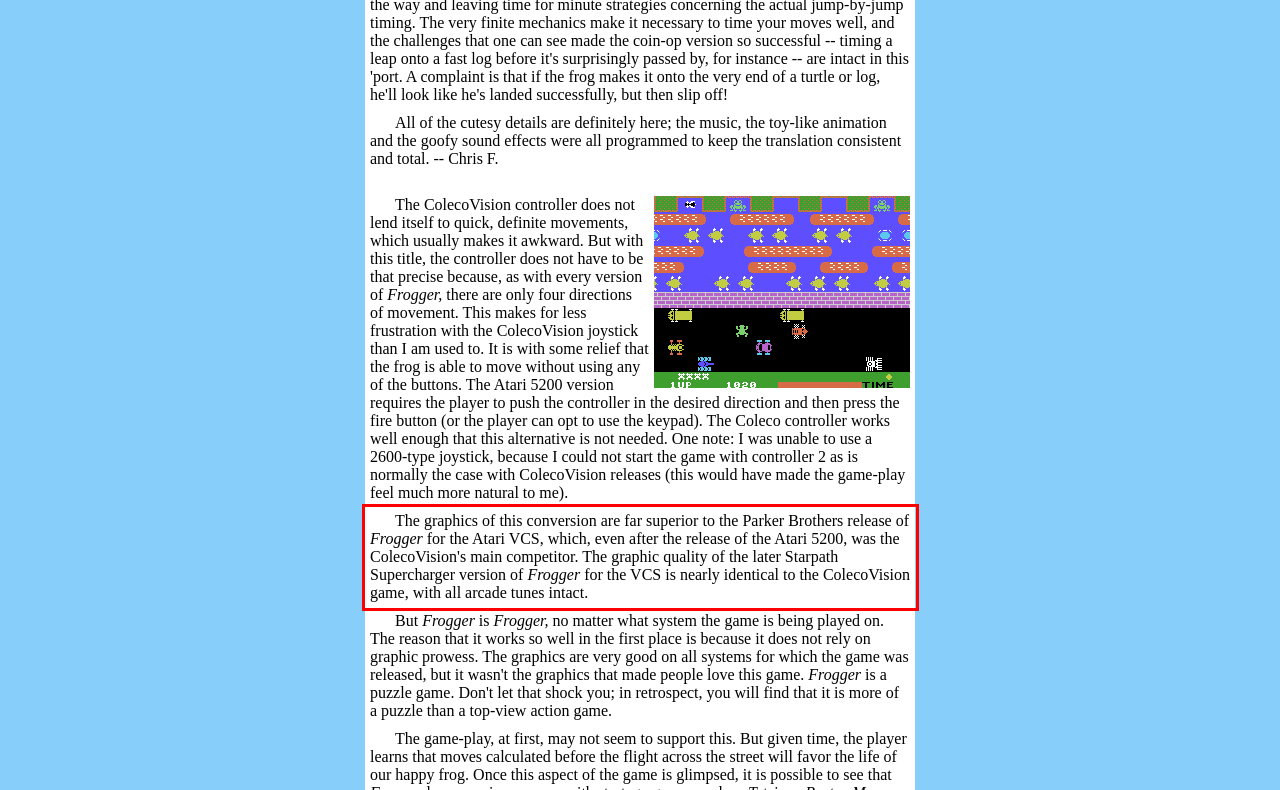Review the screenshot of the webpage and recognize the text inside the red rectangle bounding box. Provide the extracted text content.

The graphics of this conversion are far superior to the Parker Brothers release of Frogger for the Atari VCS, which, even after the release of the Atari 5200, was the ColecoVision's main competitor. The graphic quality of the later Starpath Supercharger version of Frogger for the VCS is nearly identical to the ColecoVision game, with all arcade tunes intact.